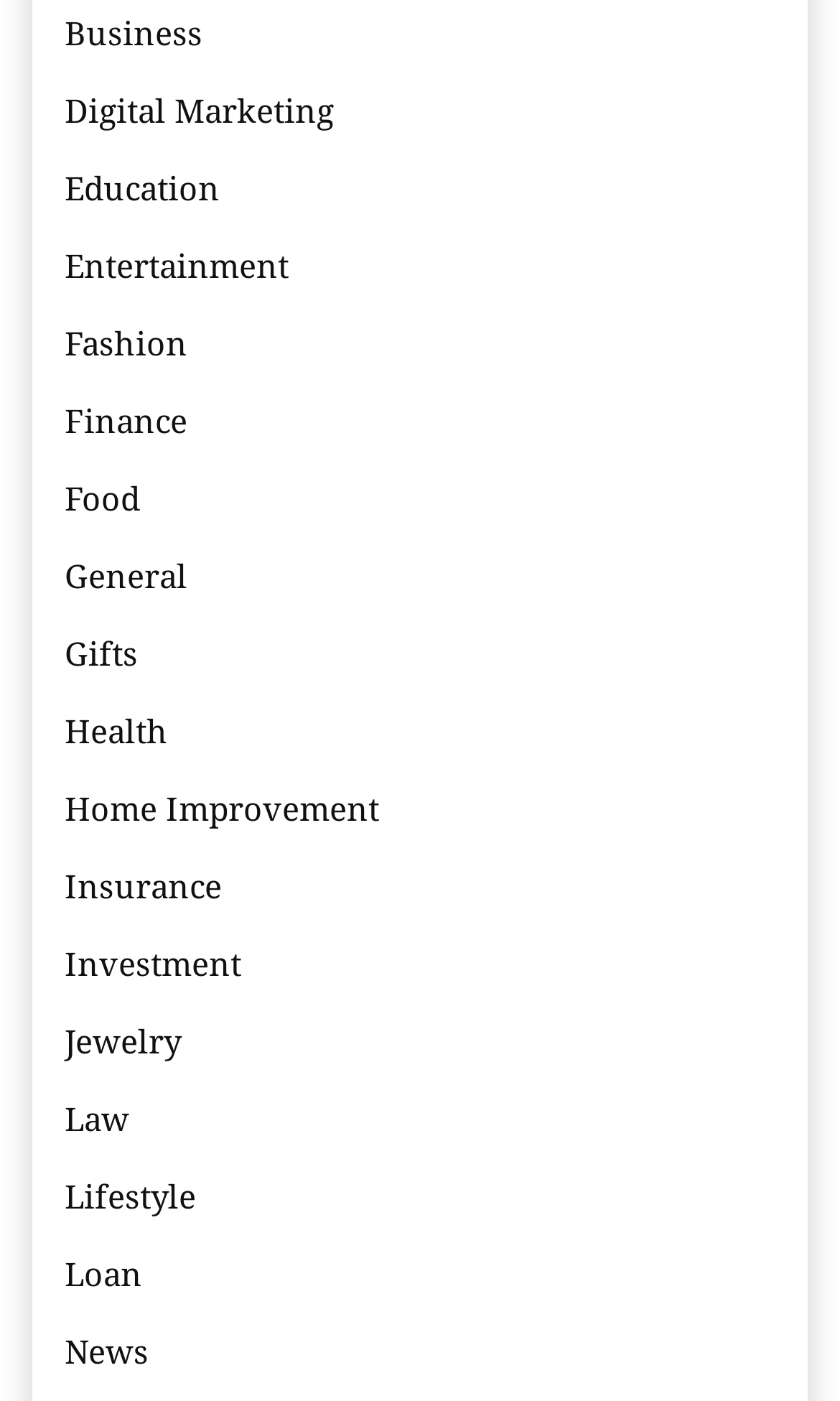Please identify the bounding box coordinates of where to click in order to follow the instruction: "Click on Business".

[0.077, 0.004, 0.241, 0.044]